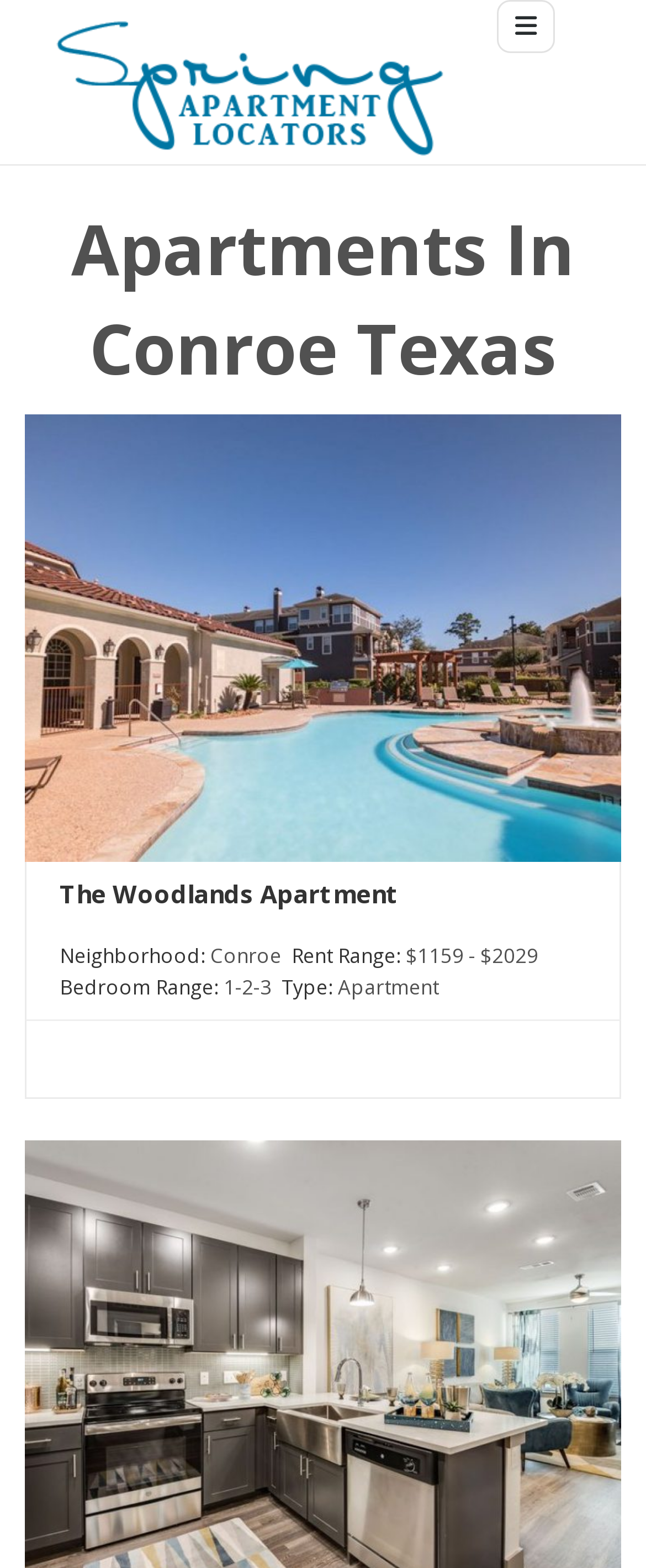Utilize the information from the image to answer the question in detail:
How many bedrooms are available in The Woodlands Apartment?

I found the link 'The Woodlands Apartment' and nearby, I saw the text 'Bedroom Range:' followed by '1-2-3', which indicates that The Woodlands Apartment has 1, 2, or 3 bedrooms available.